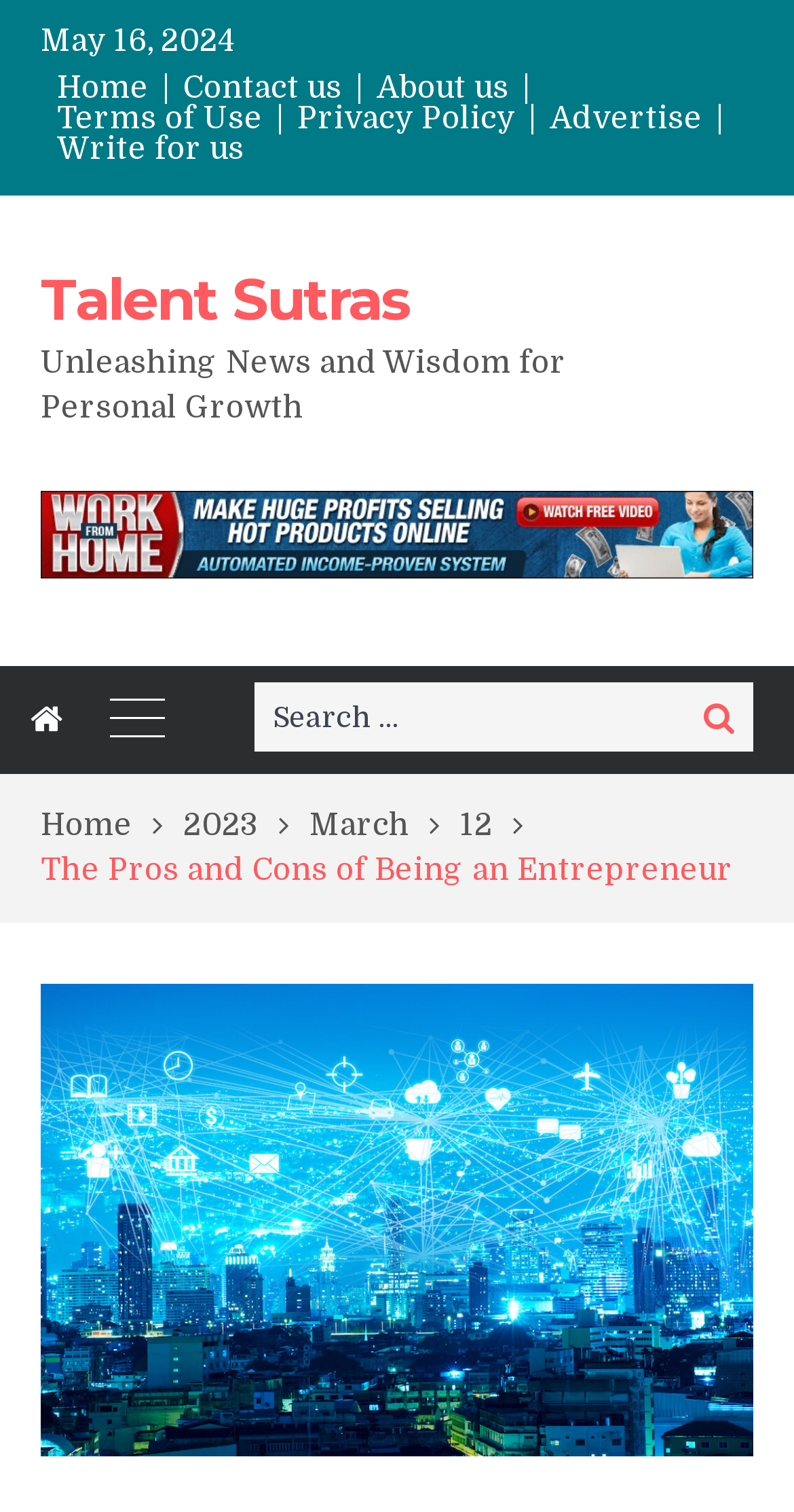What is the name of the website?
Based on the image, provide a one-word or brief-phrase response.

Talent Sutras